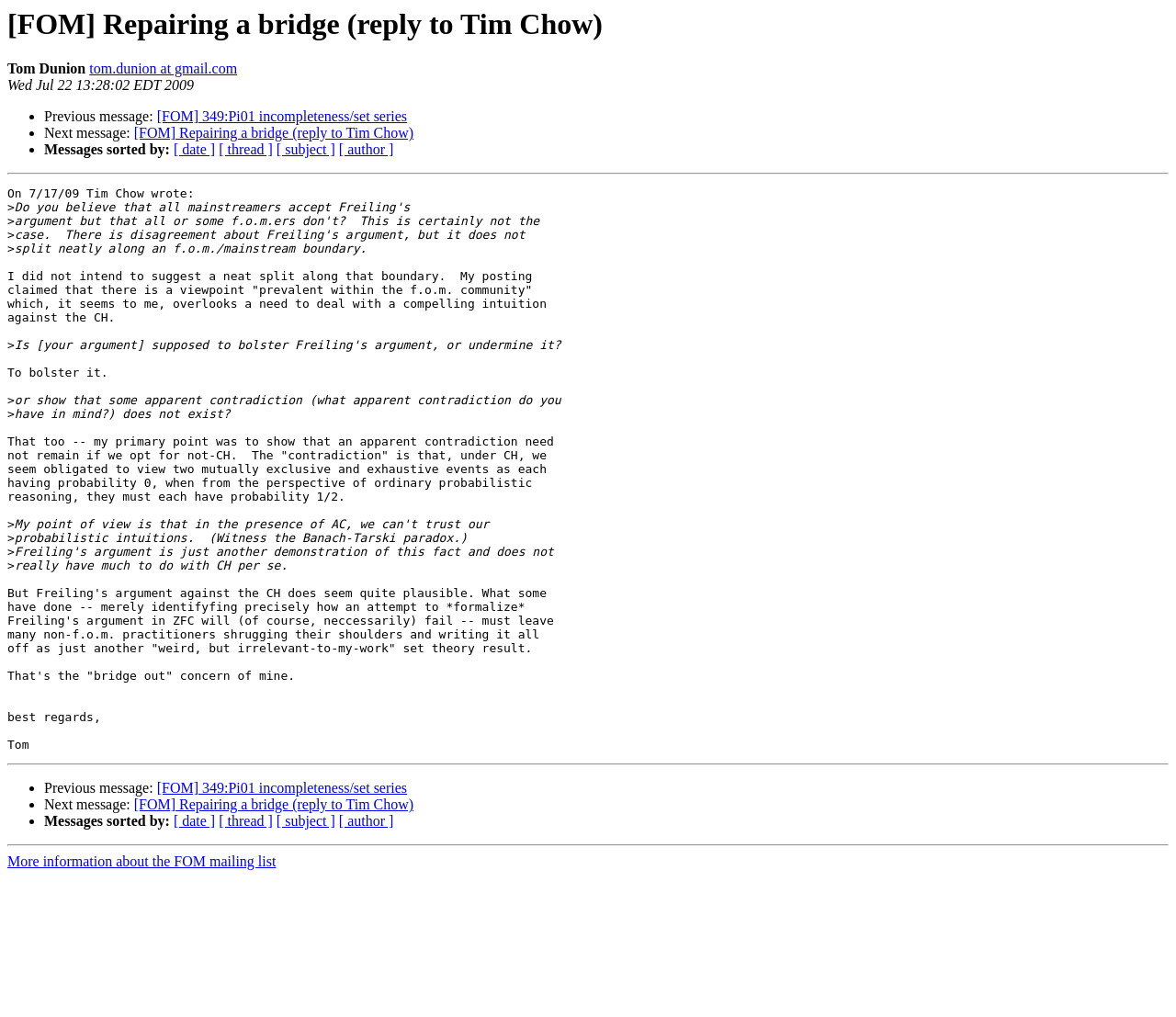Please identify the bounding box coordinates of the element I should click to complete this instruction: 'Read the article about generating leads'. The coordinates should be given as four float numbers between 0 and 1, like this: [left, top, right, bottom].

None